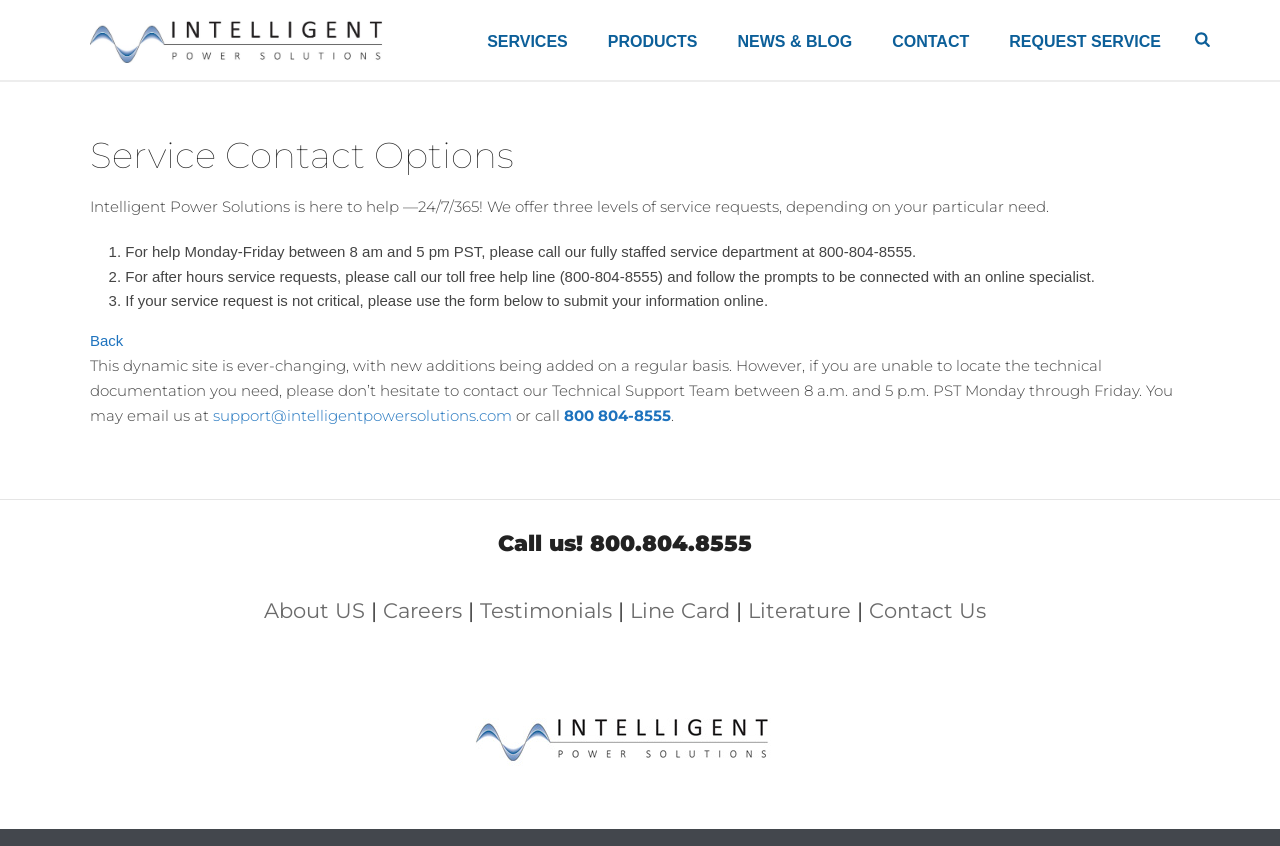Please find the bounding box for the UI element described by: "SERVICES".

[0.365, 0.0, 0.459, 0.095]